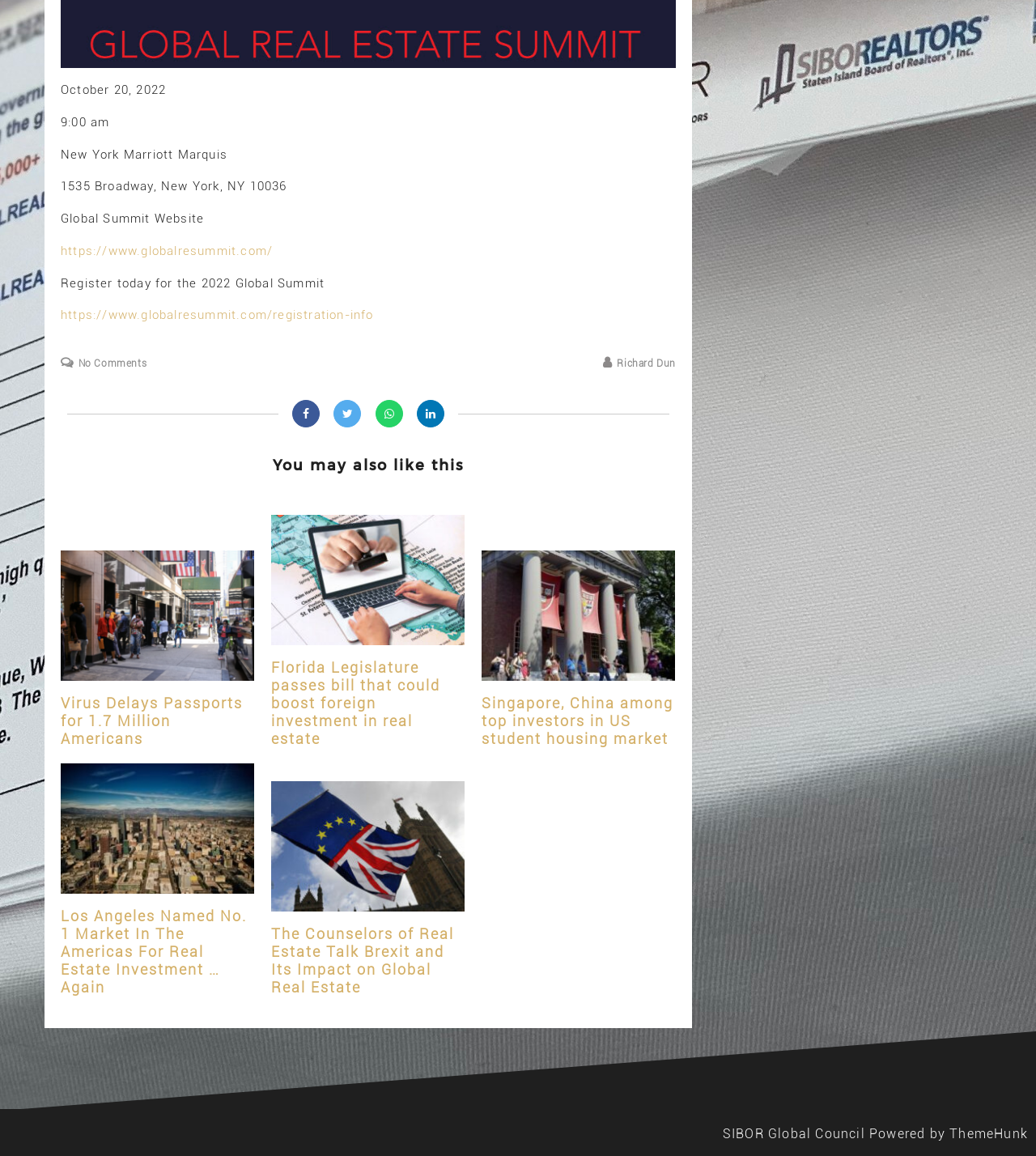What type of articles are listed below the 'You may also like this' heading?
Can you provide a detailed and comprehensive answer to the question?

The articles listed below the 'You may also like this' heading appear to be related to real estate, as they have titles such as 'Virus Delays Passports for 1.7 Million Americans', 'Florida Legislature passes bill that could boost foreign investment in real estate', and 'Singapore, China among top investors in US student housing market'.